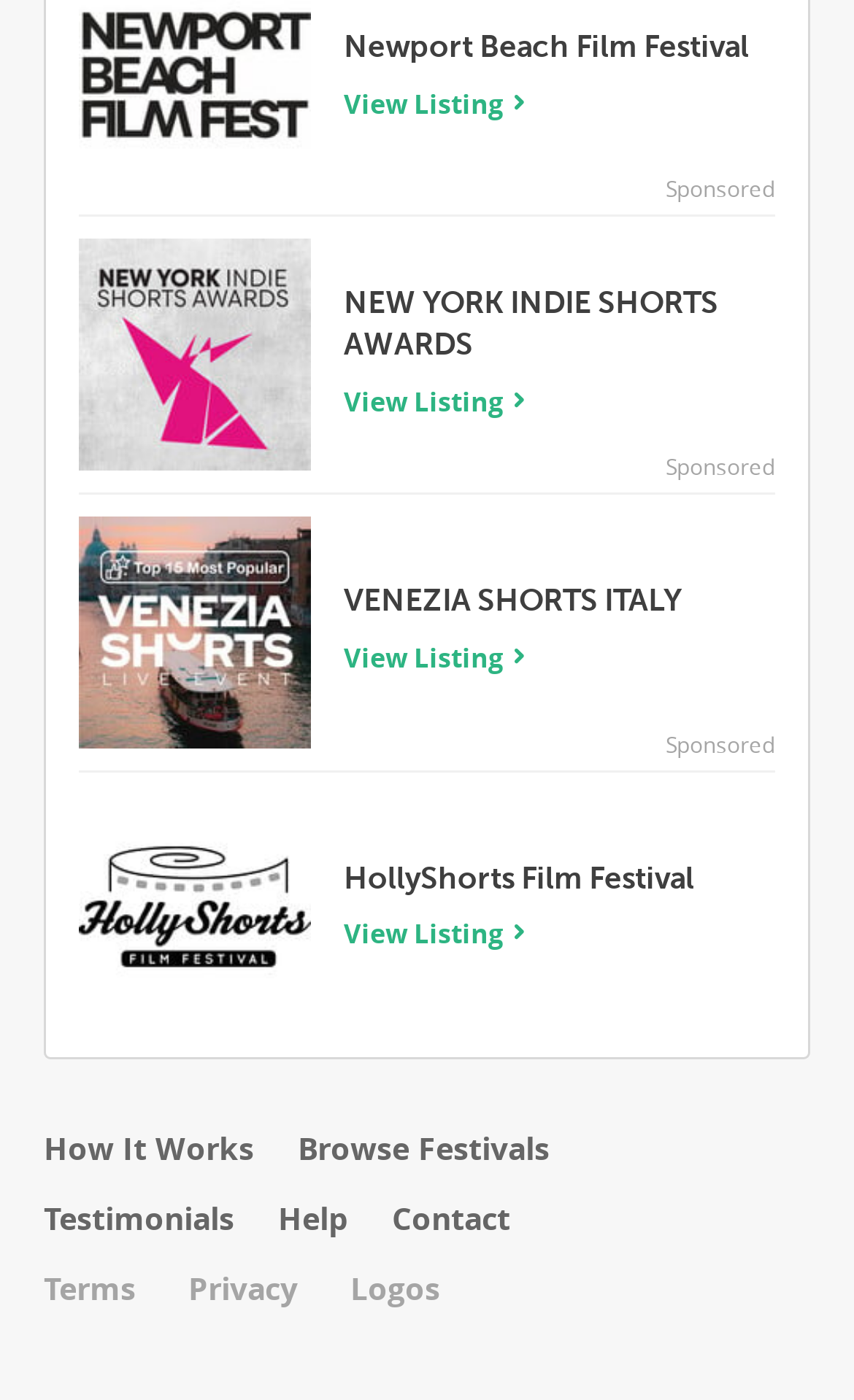What is the name of the third festival listed?
Refer to the image and provide a detailed answer to the question.

I looked at the third LayoutTable element and found the heading element 'VENEZIA SHORTS ITALY', which is the name of the third festival listed.